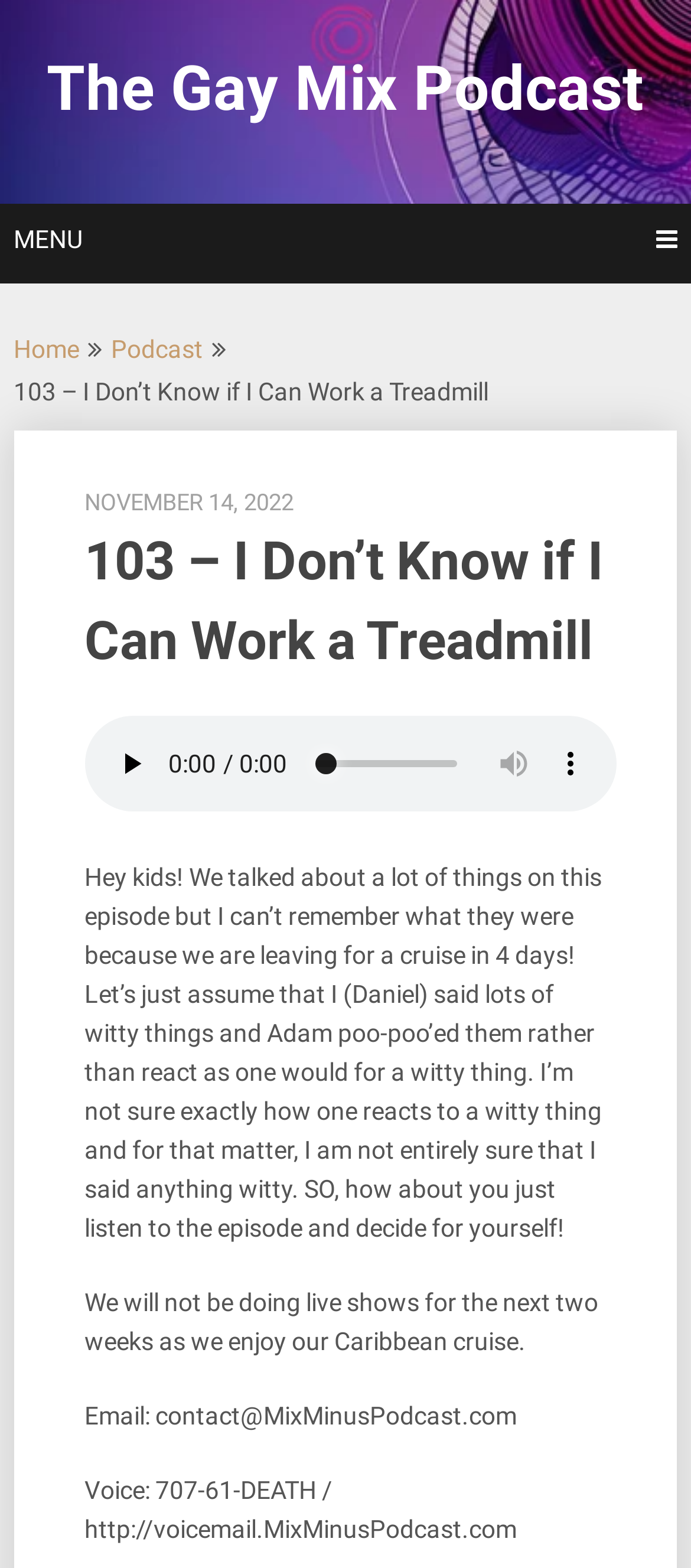What is the release date of episode 103?
Answer with a single word or short phrase according to what you see in the image.

November 14, 2022